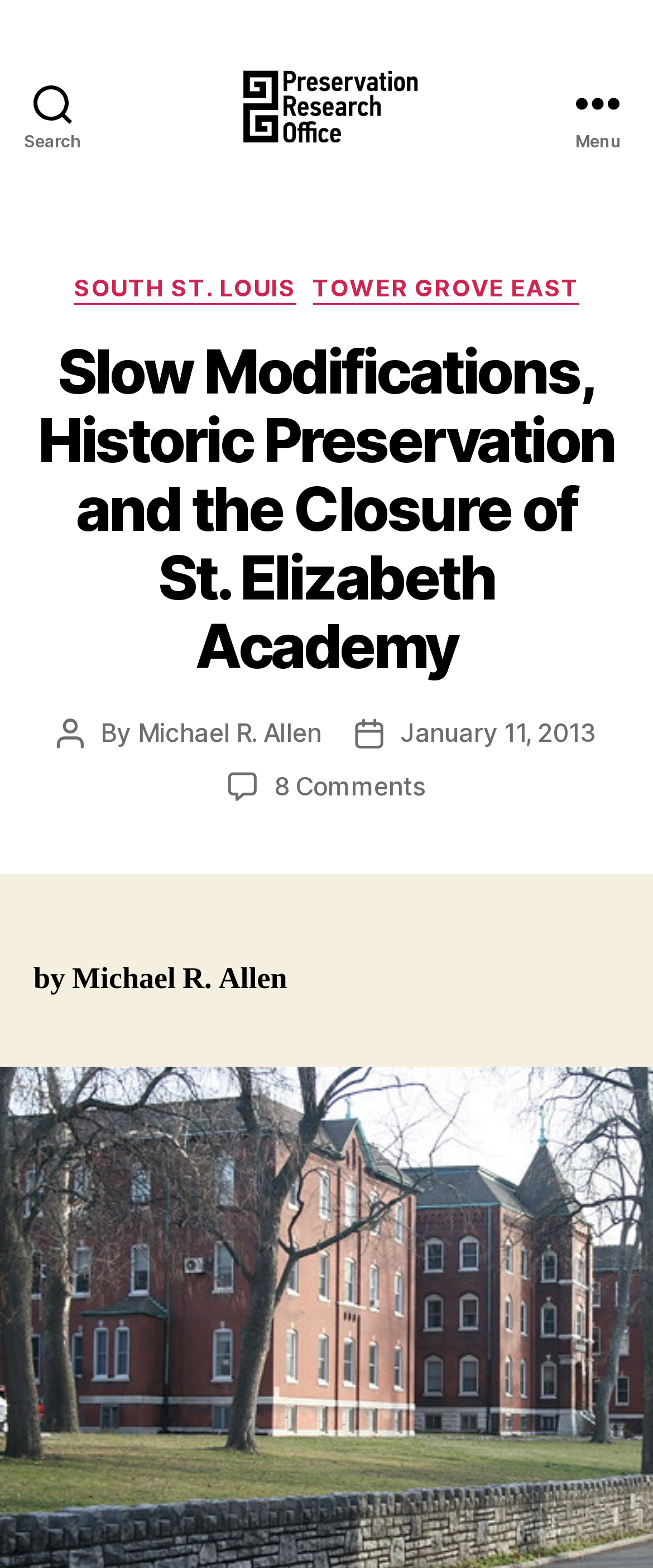What are the two categories mentioned in the webpage?
Refer to the image and give a detailed answer to the question.

I found the answer by looking at the links 'SOUTH ST. LOUIS' and 'TOWER GROVE EAST' which are both categorized under 'Categories'.